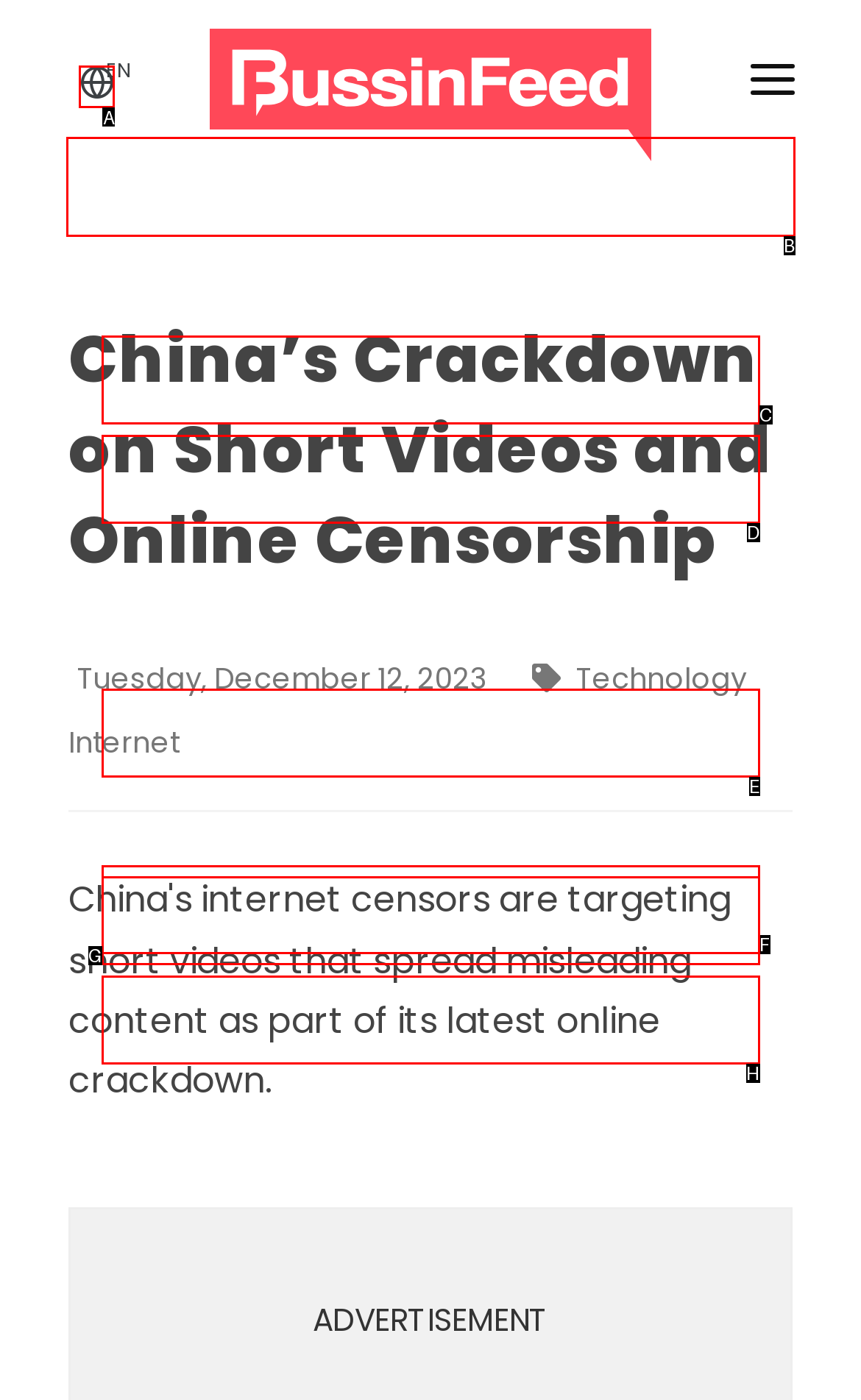Which letter corresponds to the correct option to complete the task: Select English language?
Answer with the letter of the chosen UI element.

A